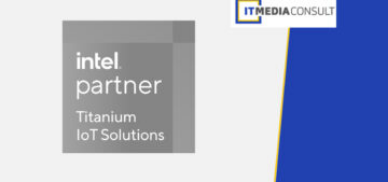What is the tier of services offered through the partnership?
Refer to the image and provide a one-word or short phrase answer.

Titanium